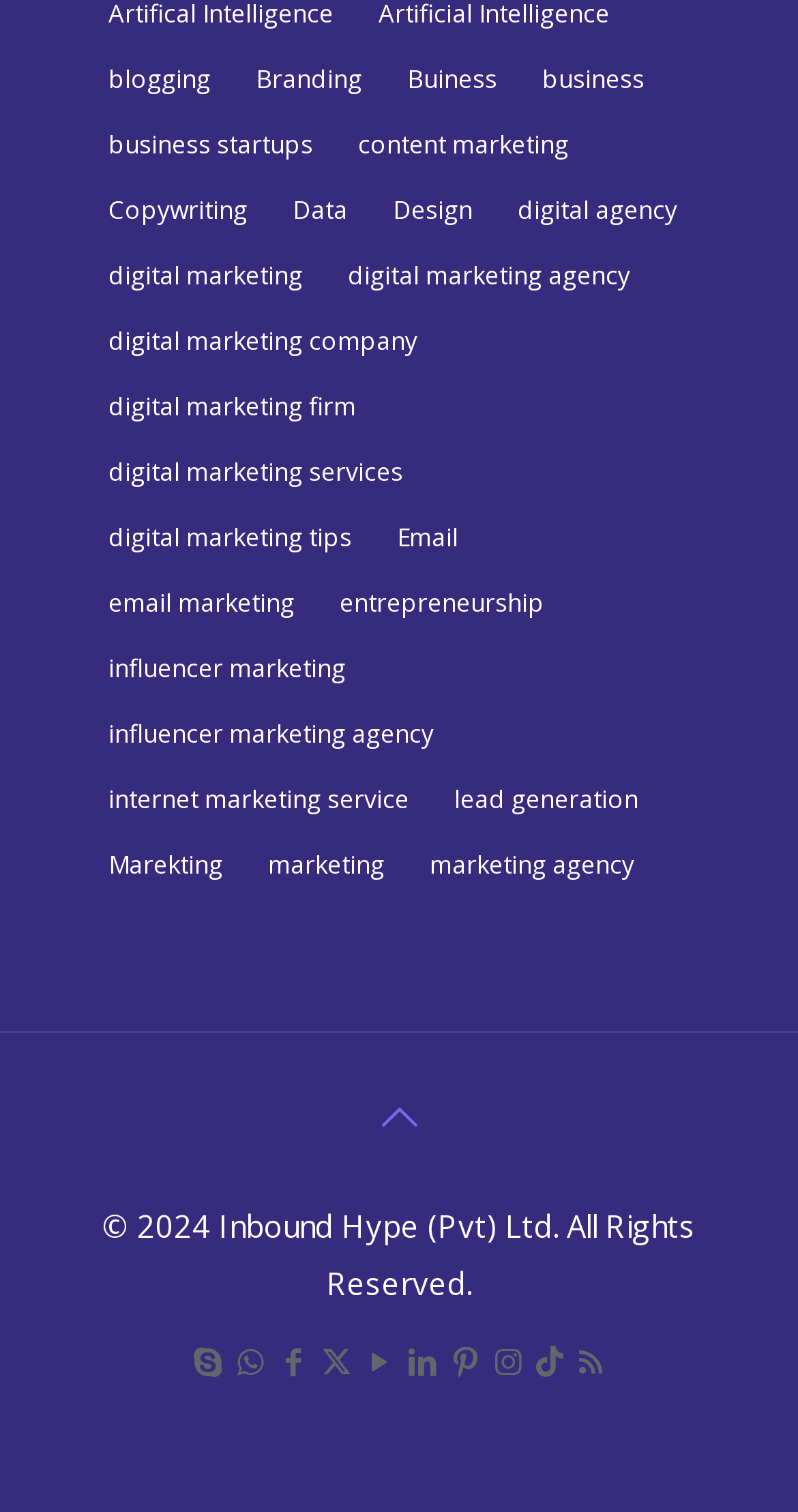Please locate the bounding box coordinates of the element's region that needs to be clicked to follow the instruction: "go to business startups". The bounding box coordinates should be provided as four float numbers between 0 and 1, i.e., [left, top, right, bottom].

[0.115, 0.082, 0.413, 0.111]